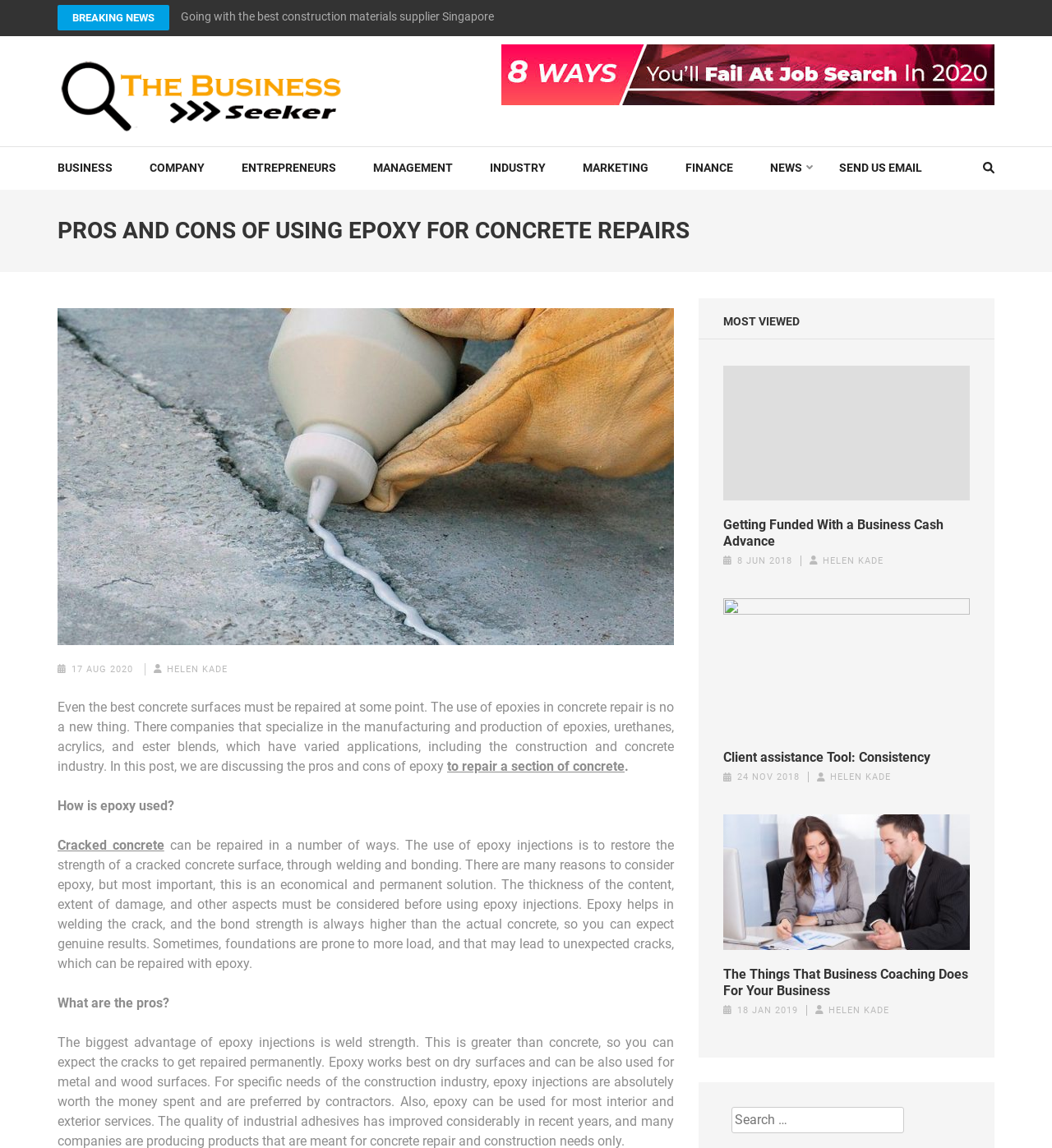What is the purpose of epoxy injections in concrete repair?
Refer to the image and provide a one-word or short phrase answer.

To restore strength